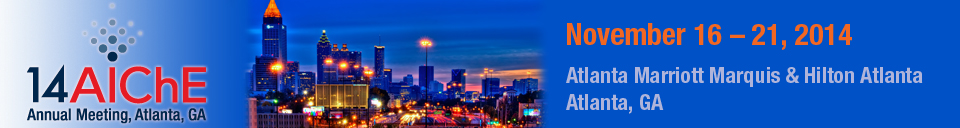List and describe all the prominent features within the image.

The image highlights the 2014 AIChE Annual Meeting, showcasing the vibrant city skyline of Atlanta, Georgia, illuminated at dusk. The meeting is scheduled to take place from November 16 to 21, 2014, at the Atlanta Marriott Marquis and Hilton Atlanta. Prominent in the background are the towering buildings of Atlanta, symbolizing innovation and progress in the field of chemical engineering. The event promises to be a significant gathering for professionals, researchers, and educators to explore advancements and share insights within the industry. Bold typography emphasizes the dates and location, enhancing the invitation to participate in this esteemed conference.